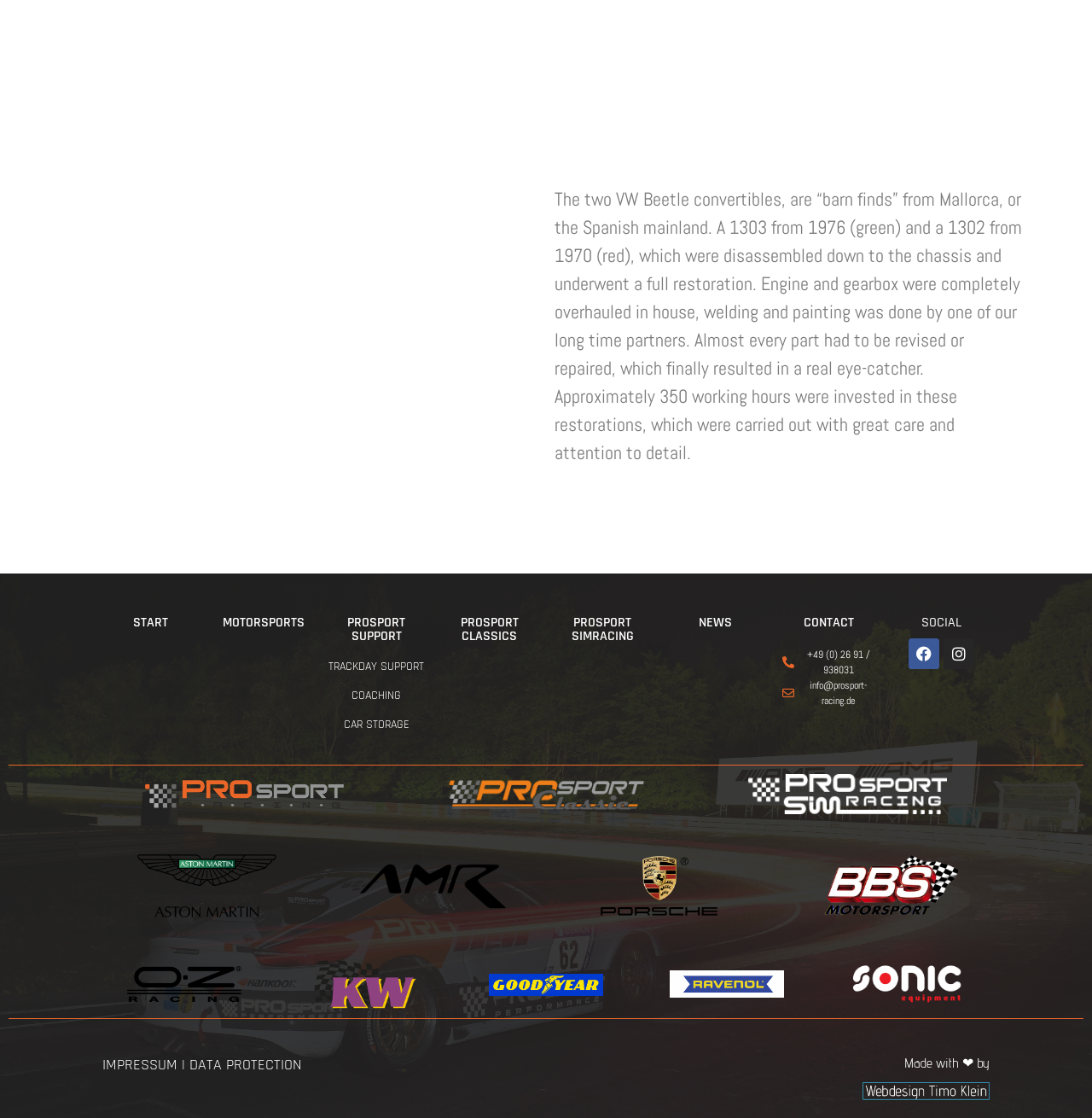Determine the bounding box coordinates of the area to click in order to meet this instruction: "Go to the IMPRESSUM page".

[0.094, 0.944, 0.162, 0.961]